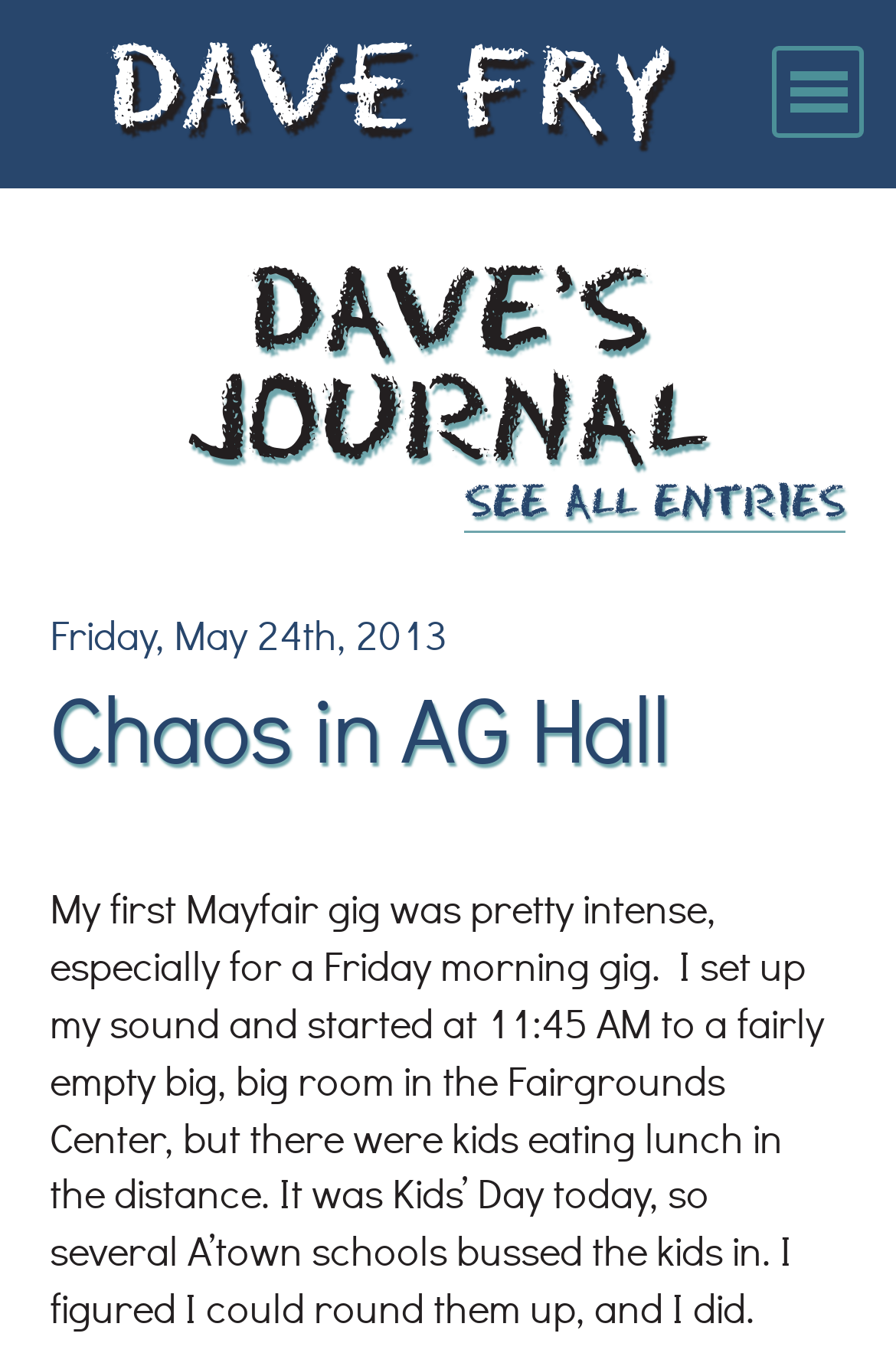Answer the following inquiry with a single word or phrase:
What was happening in the distance during the gig?

Kids eating lunch